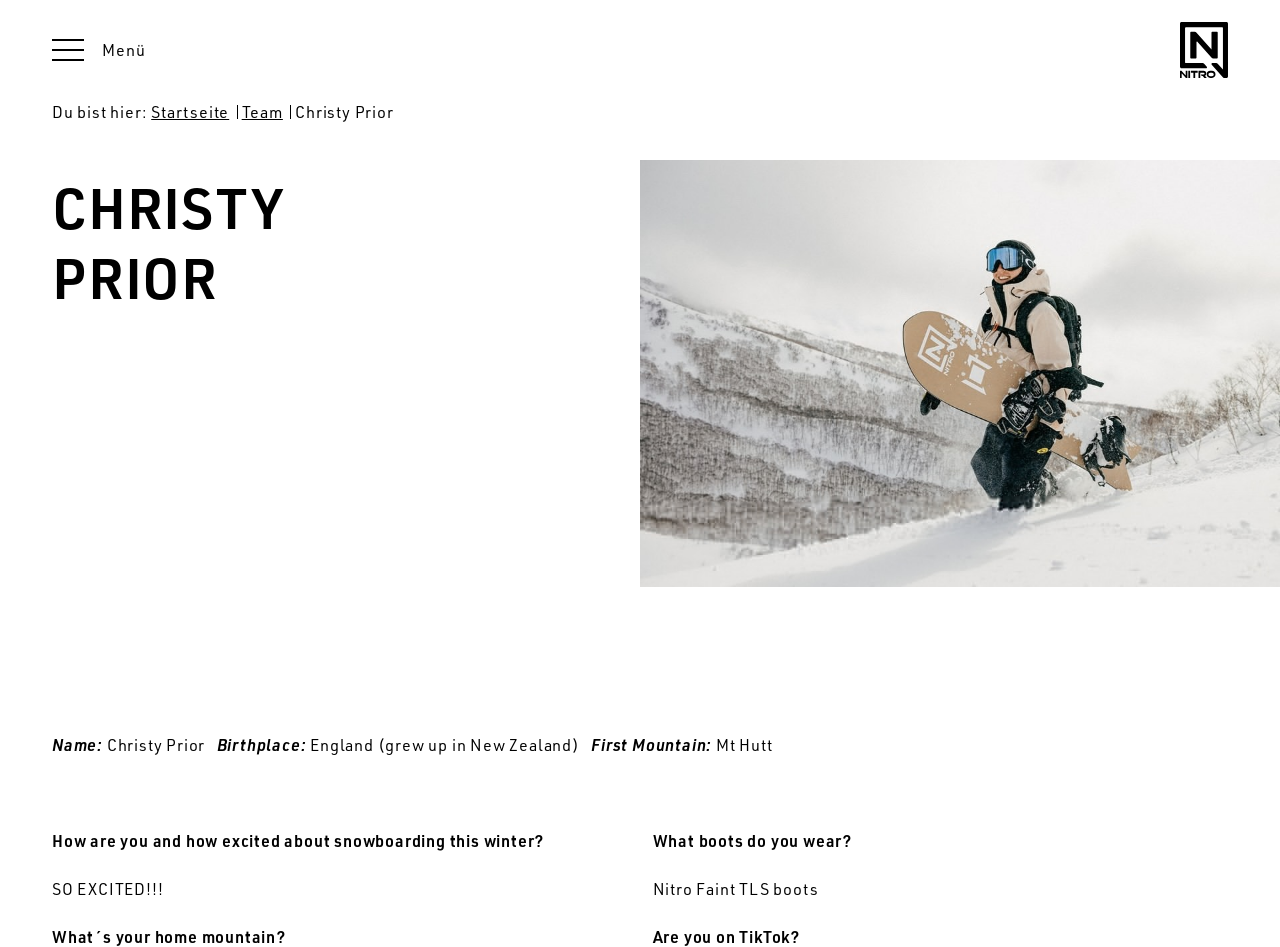Identify the bounding box for the UI element described as: "Startseite". Ensure the coordinates are four float numbers between 0 and 1, formatted as [left, top, right, bottom].

[0.118, 0.107, 0.179, 0.129]